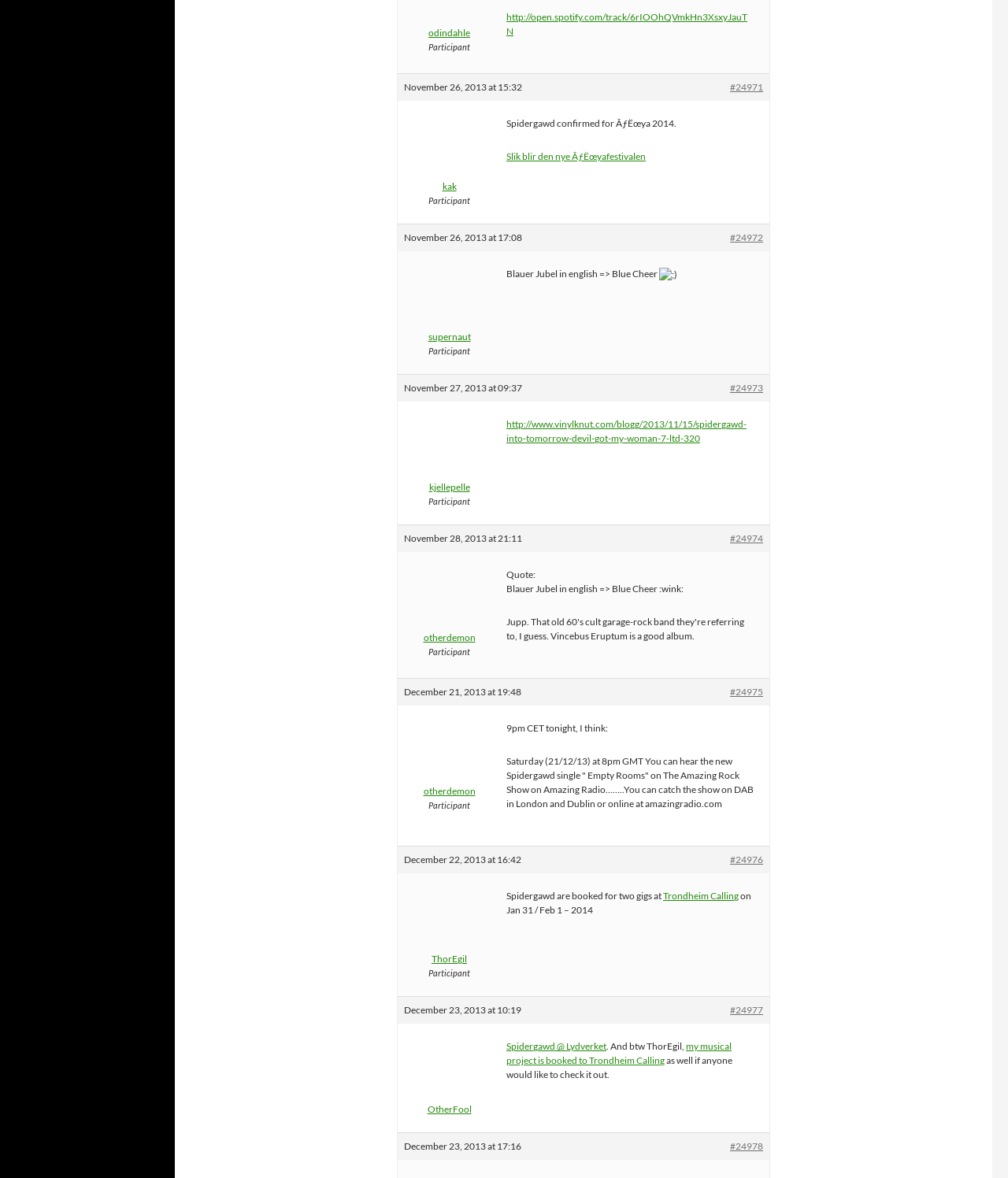How many links are there in the webpage?
Based on the image, give a one-word or short phrase answer.

15